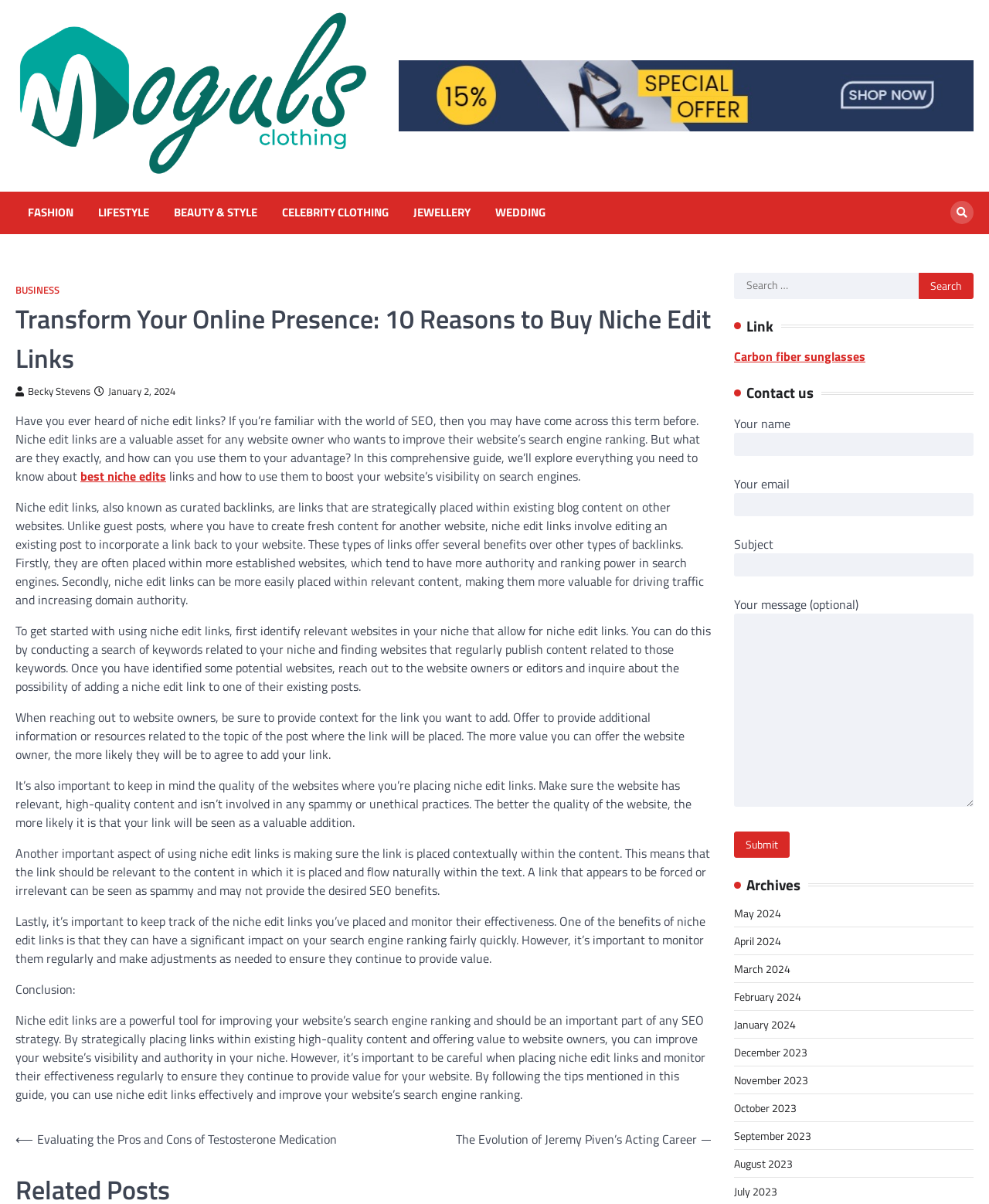Find and provide the bounding box coordinates for the UI element described with: "parent_node: Search for: value="Search"".

[0.929, 0.227, 0.984, 0.248]